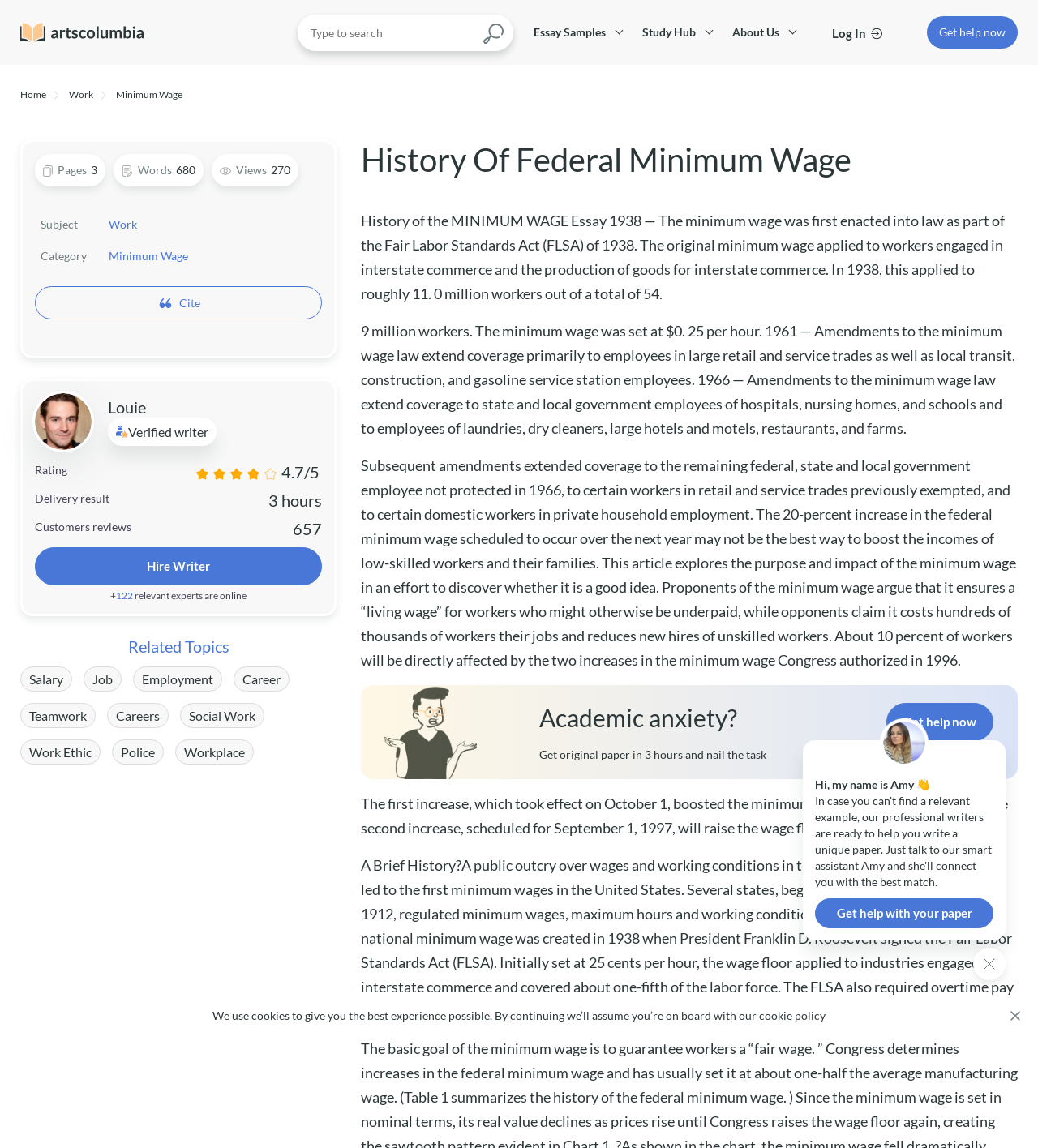Please predict the bounding box coordinates of the element's region where a click is necessary to complete the following instruction: "Get help now". The coordinates should be represented by four float numbers between 0 and 1, i.e., [left, top, right, bottom].

[0.905, 0.022, 0.969, 0.034]